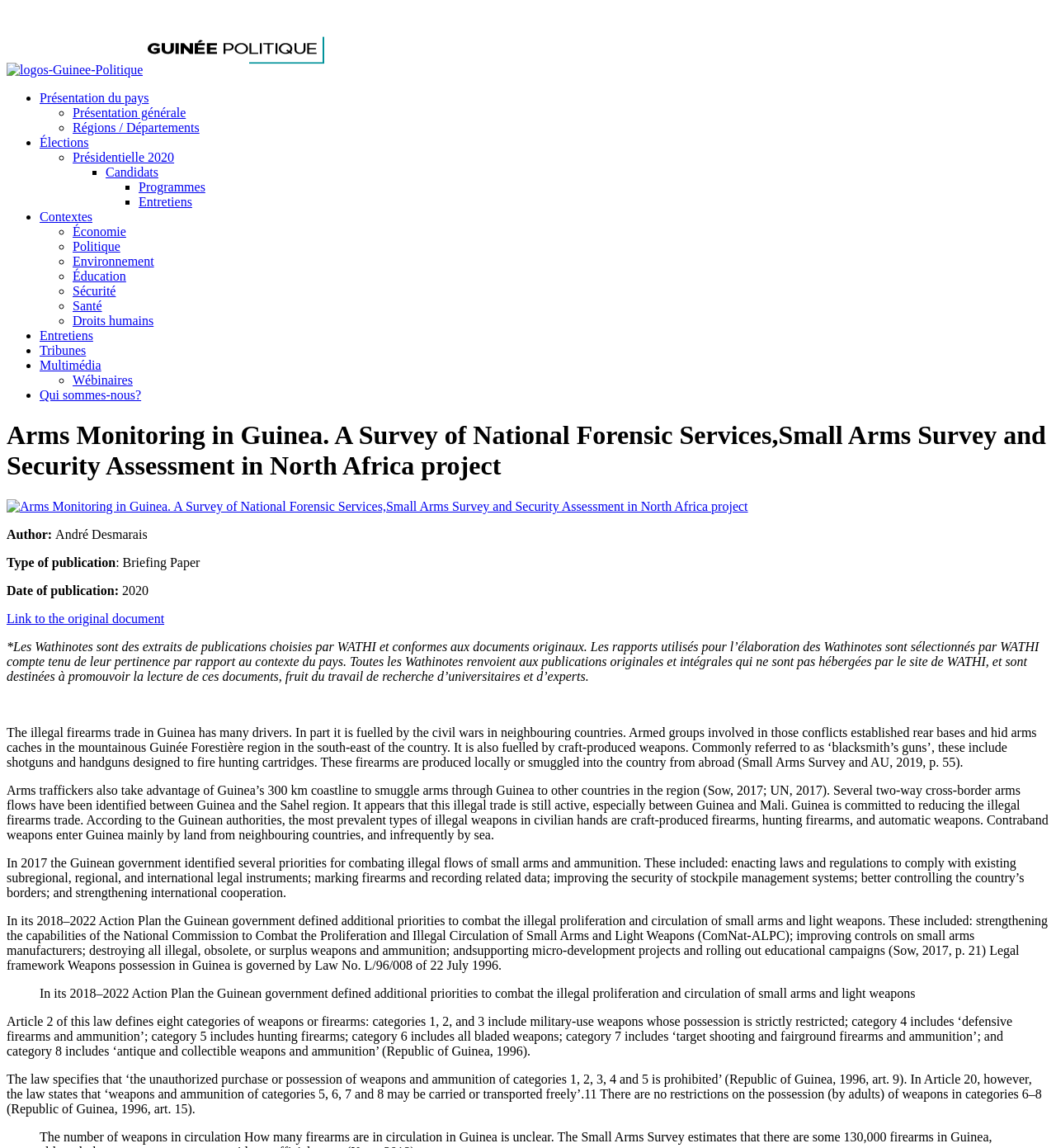Highlight the bounding box coordinates of the element you need to click to perform the following instruction: "Click the link 'Wébinaires'."

[0.069, 0.325, 0.126, 0.337]